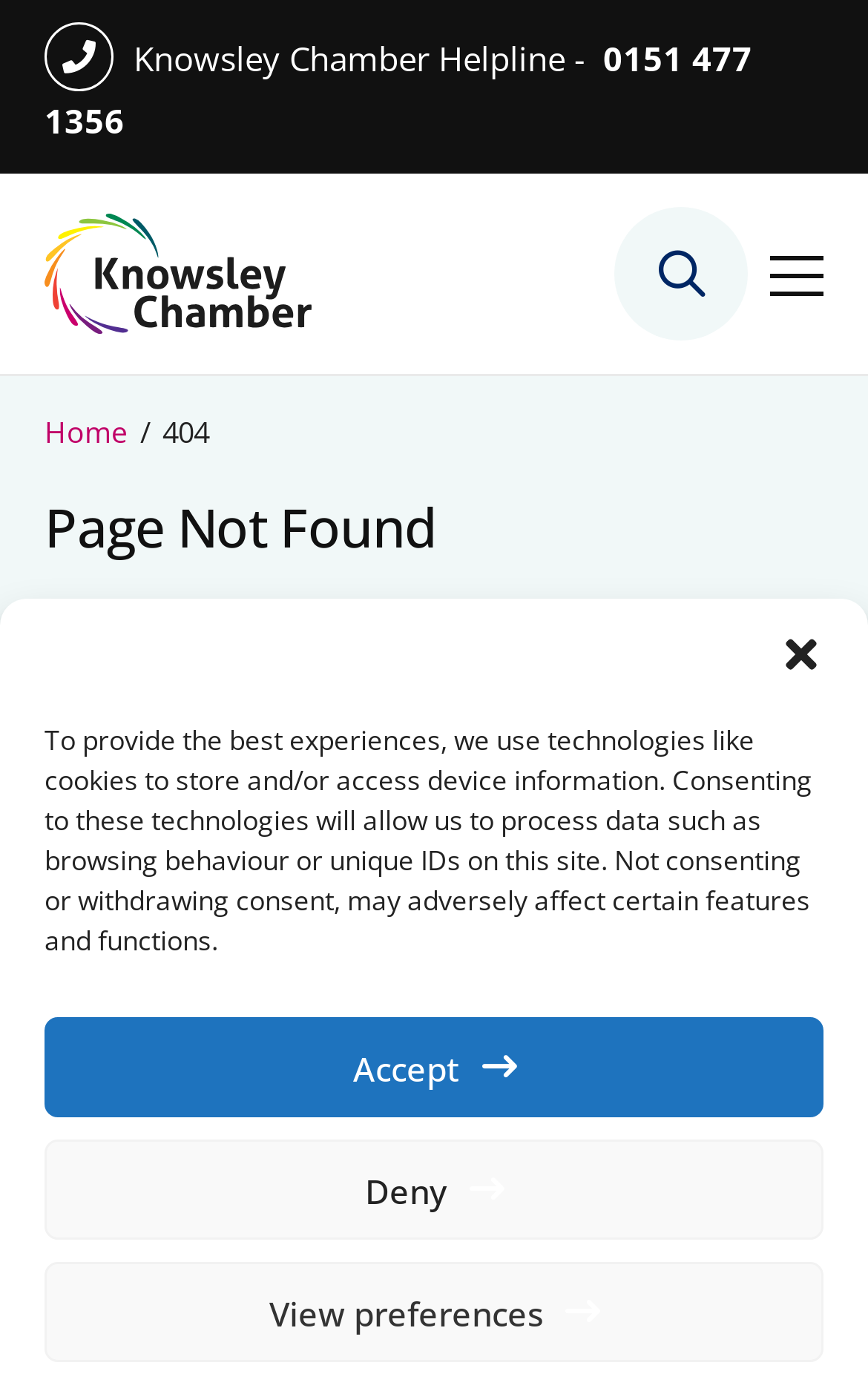How many navigation links are there in the main navigation?
Please respond to the question with a detailed and informative answer.

I counted the number of links in the main navigation section and found only one link with the text ''.